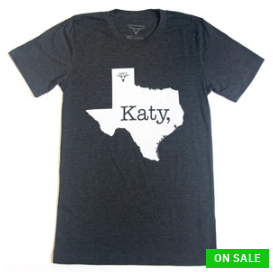What city is highlighted in white on the t-shirt?
Look at the image and provide a detailed response to the question.

The t-shirt features a bold design of the state of Texas, prominently highlighting the city of 'Katy' in white, making it a great gift for residents or fans of Katy, Texas.